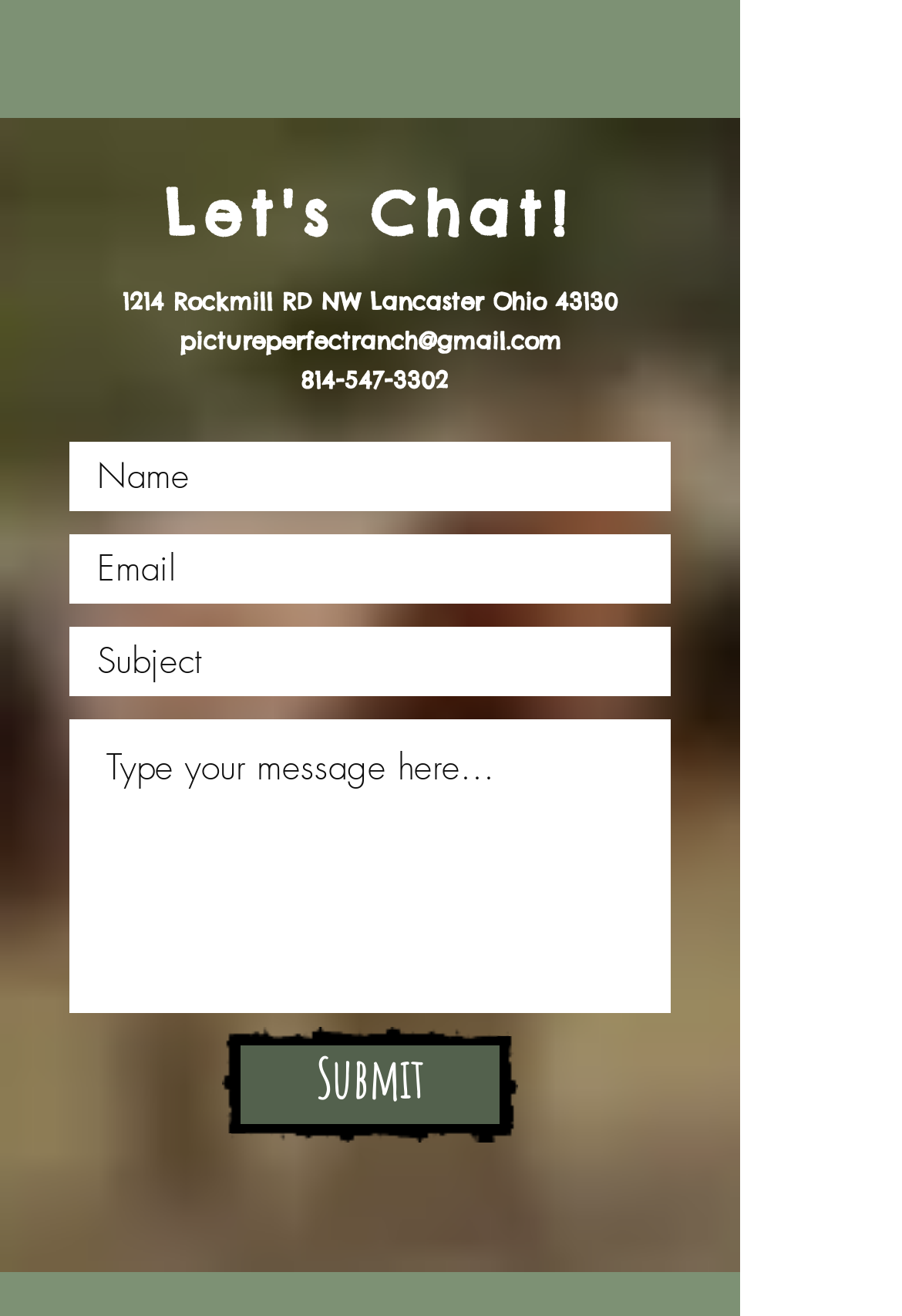What is the phone number to contact the ranch?
Please answer the question with a single word or phrase, referencing the image.

814-547-3302